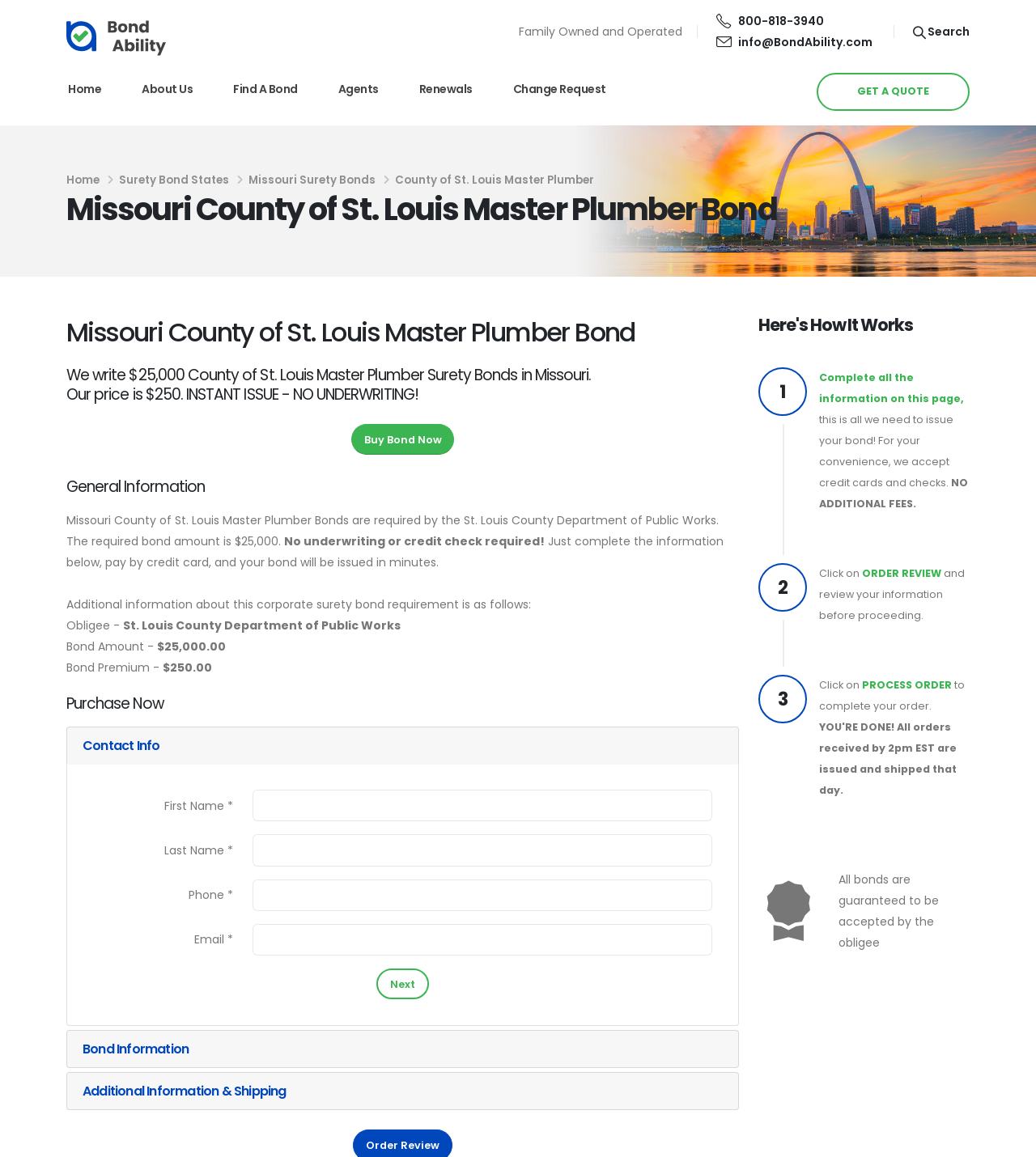Determine the bounding box coordinates of the element's region needed to click to follow the instruction: "View 'Delivery & collection'". Provide these coordinates as four float numbers between 0 and 1, formatted as [left, top, right, bottom].

None